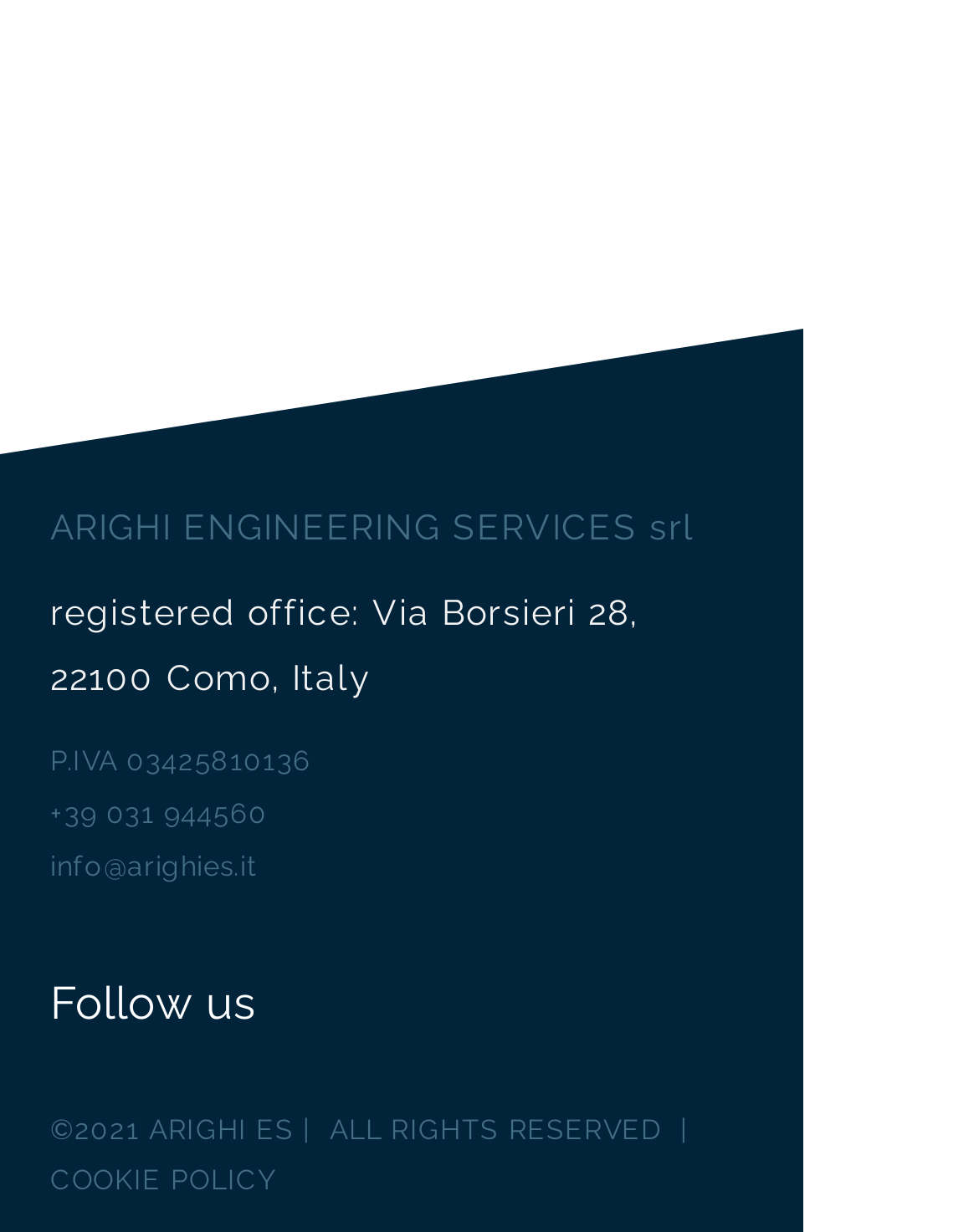What is the company's phone number?
Answer the question with a single word or phrase derived from the image.

+39 031 944560